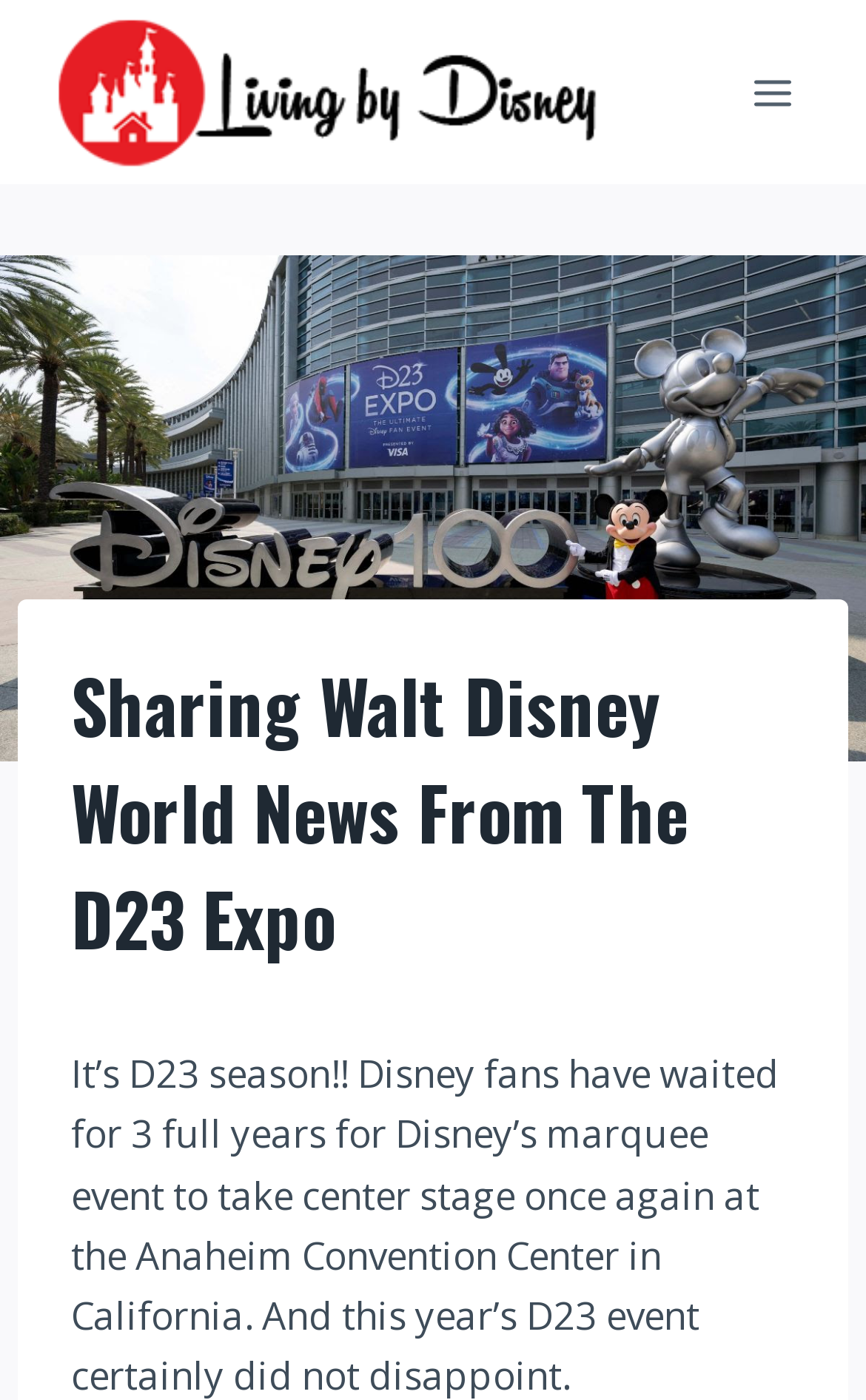Bounding box coordinates are specified in the format (top-left x, top-left y, bottom-right x, bottom-right y). All values are floating point numbers bounded between 0 and 1. Please provide the bounding box coordinate of the region this sentence describes: Toggle Menu

[0.844, 0.041, 0.938, 0.091]